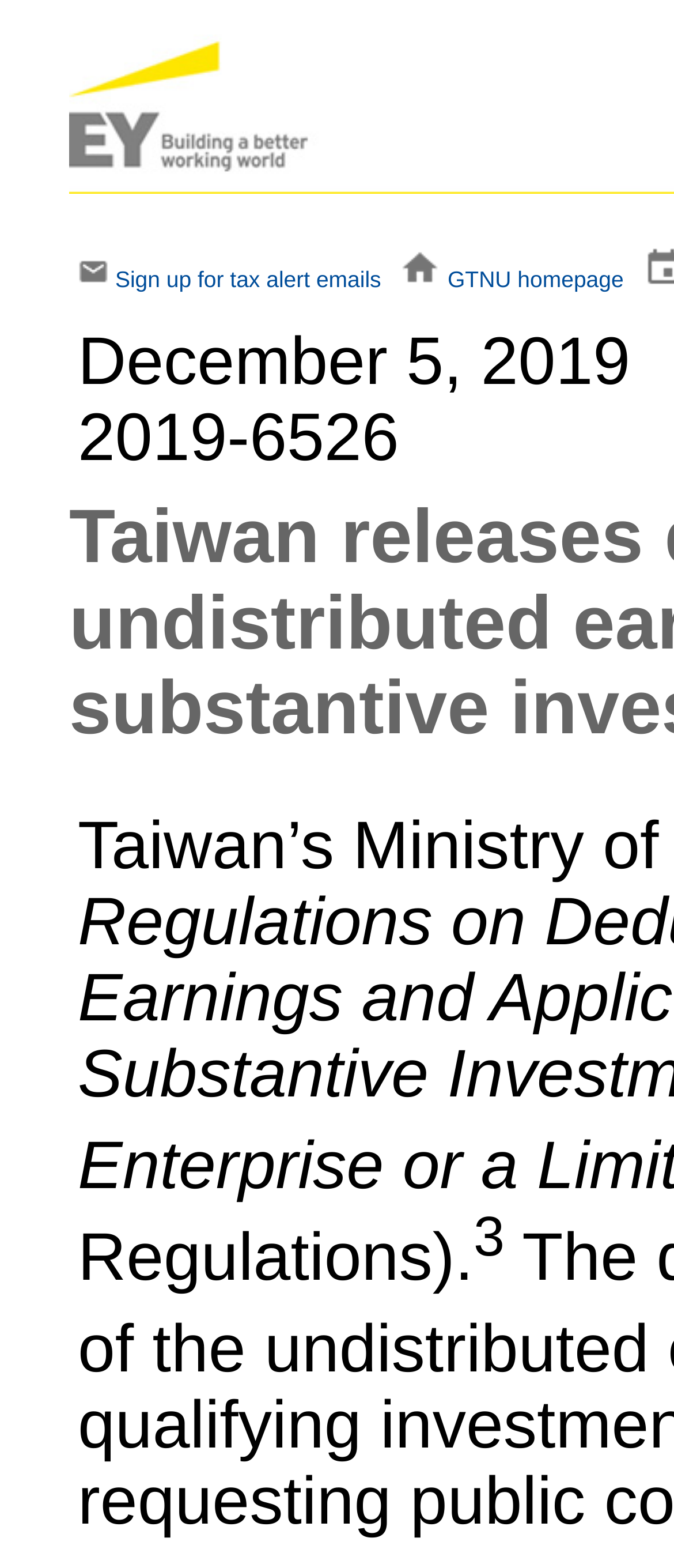Are there any social media links on the webpage?
Please interpret the details in the image and answer the question thoroughly.

I did not find any obvious social media links on the webpage. There are links, but they do not have descriptive text or images that suggest they are social media links.